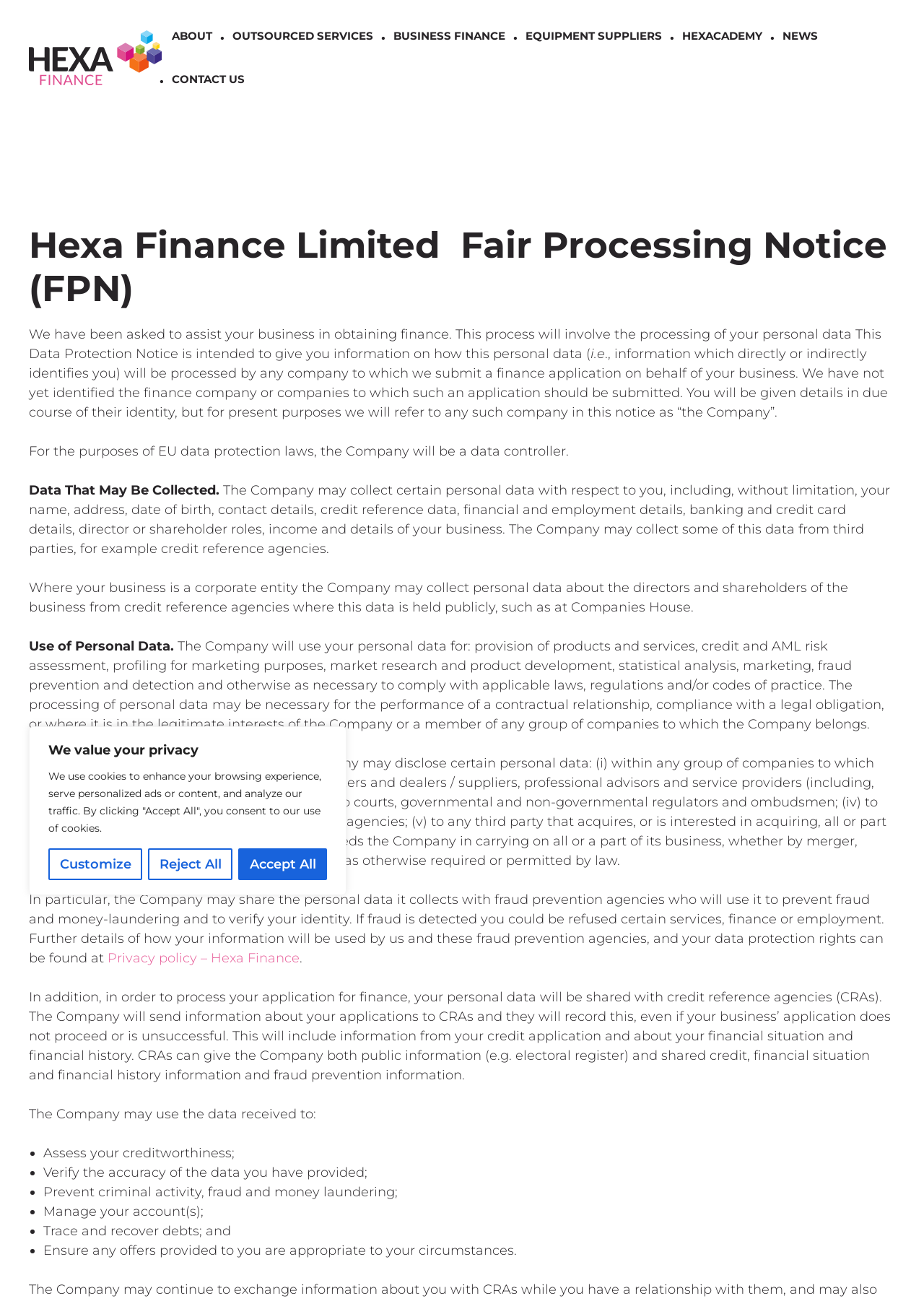What is the purpose of this Data Protection Notice?
Could you give a comprehensive explanation in response to this question?

The Data Protection Notice is intended to give information on how personal data will be processed, as stated in the notice. This notice is provided to inform individuals on how their personal data will be used, shared, and protected.